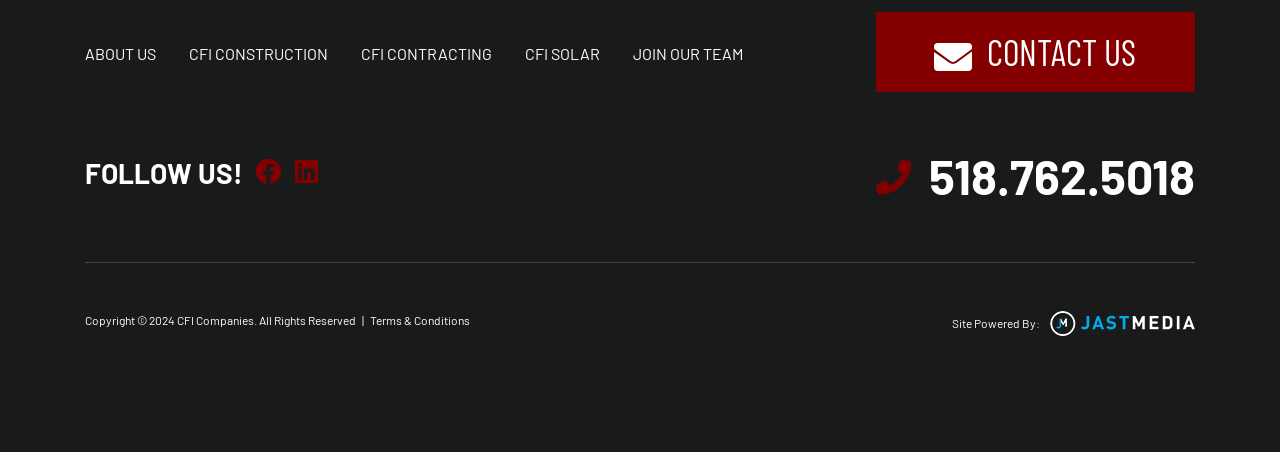What is the name of the company that powered the site?
Please give a detailed answer to the question using the information shown in the image.

I found the company name by looking at the link element with the bounding box coordinates [0.82, 0.687, 0.934, 0.743], which contains the text 'JAST Media Official Logo'. This suggests that the company that powered the site is JAST Media.